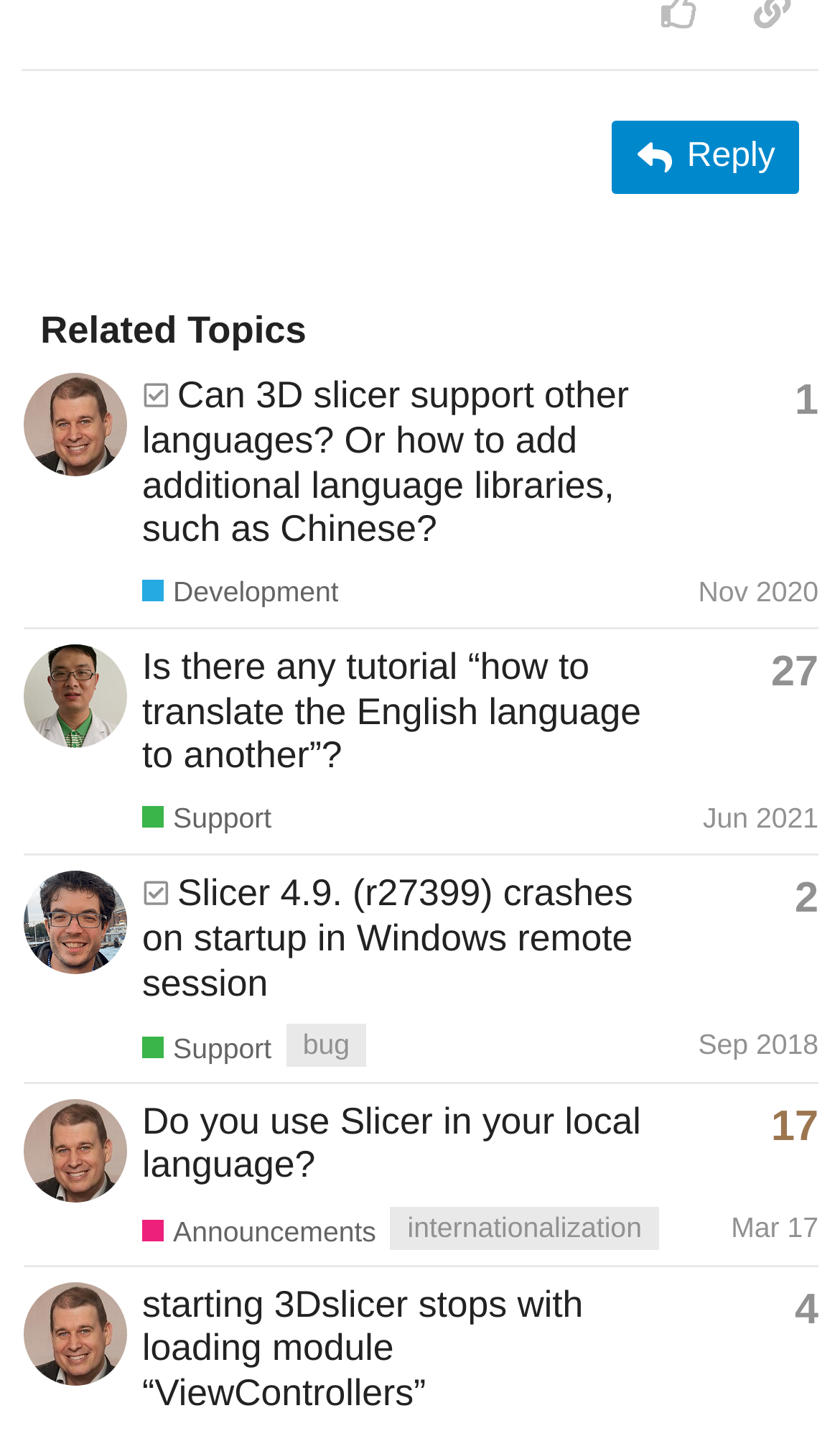Please analyze the image and provide a thorough answer to the question:
Who is the latest poster of the second topic?

I examined the second gridcell element and found a link element with the text 'timeanddoctor's profile, latest poster', which indicates the latest poster of the topic.